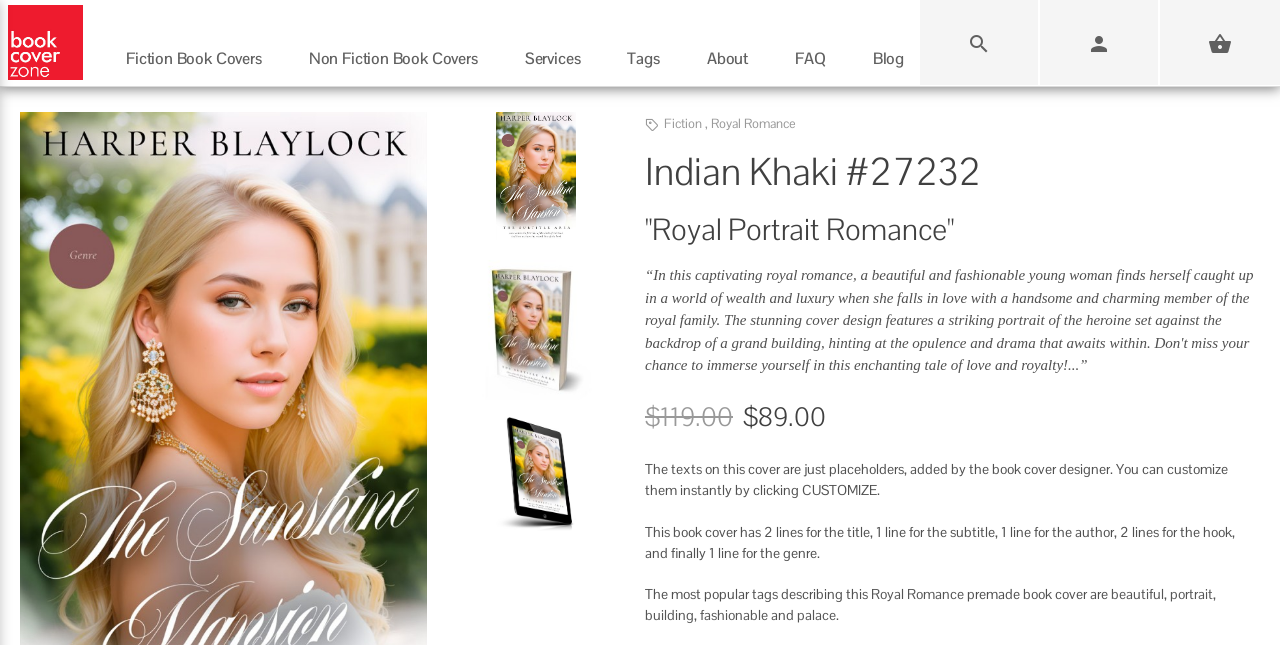What is the purpose of the 'Marketing Services' section?
From the image, provide a succinct answer in one word or a short phrase.

To offer promotional materials